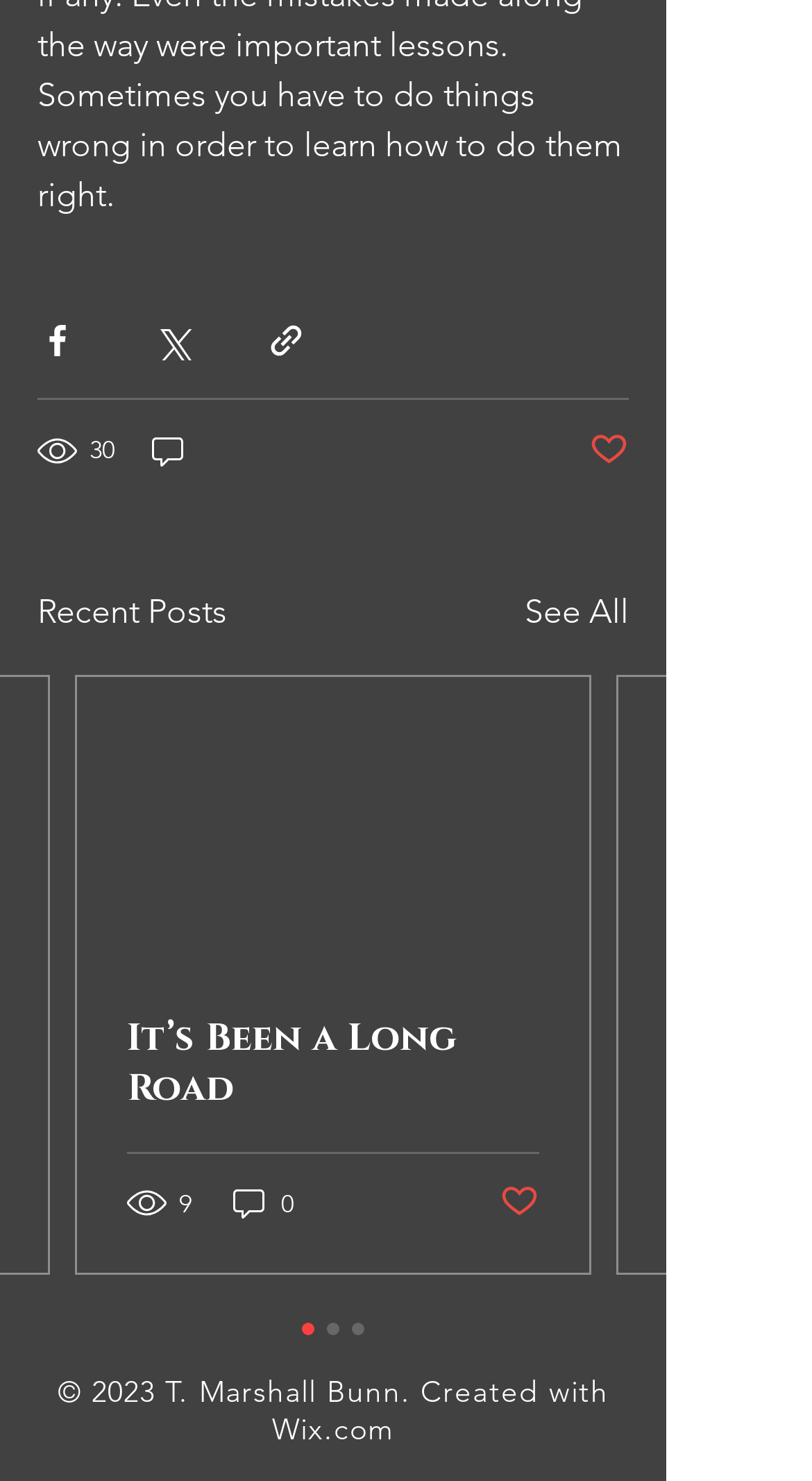Find and indicate the bounding box coordinates of the region you should select to follow the given instruction: "Share via Facebook".

[0.046, 0.216, 0.095, 0.243]